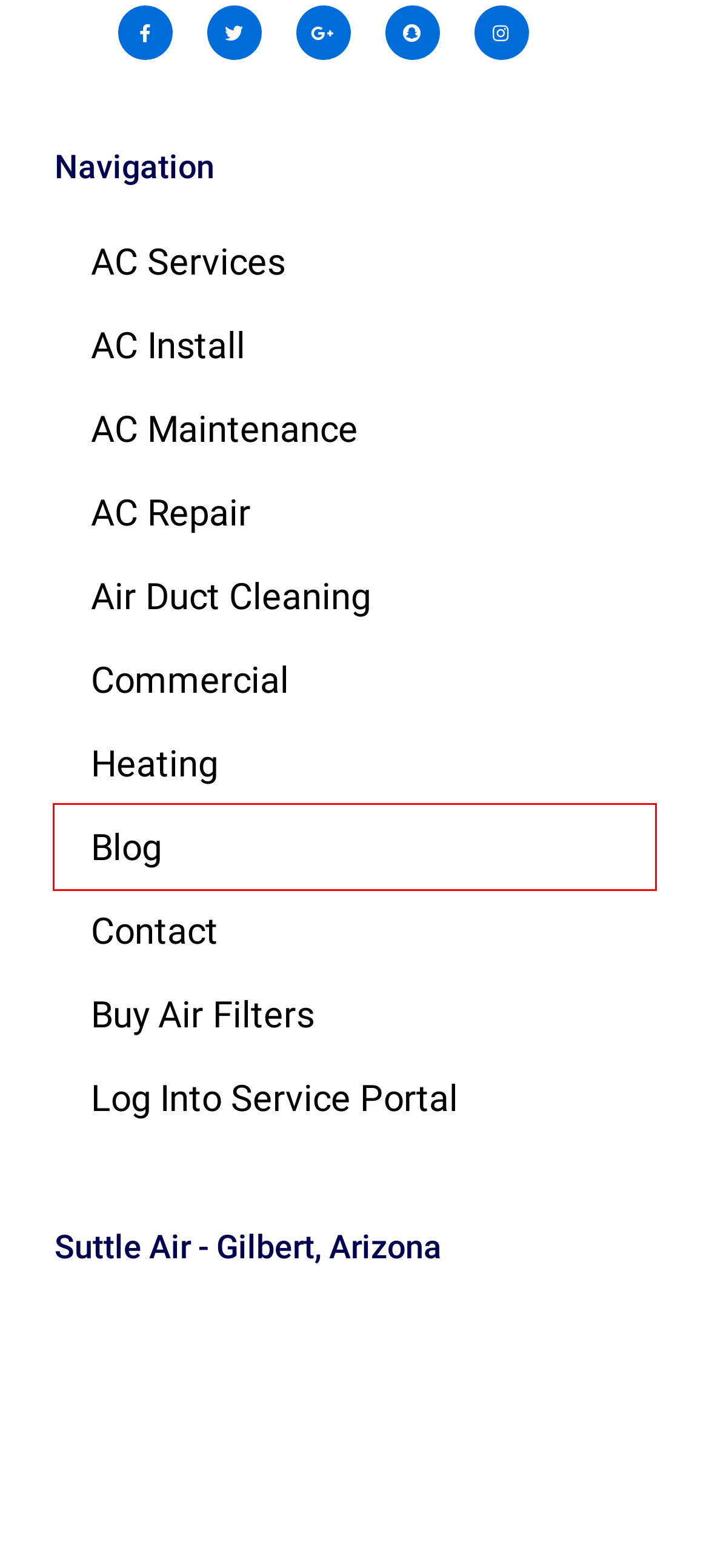Analyze the screenshot of a webpage that features a red rectangle bounding box. Pick the webpage description that best matches the new webpage you would see after clicking on the element within the red bounding box. Here are the candidates:
A. AC Repair and Install In Gilbert, AZ - Repairs & Installation
B. Get The Best Air Filters Available For Your Home Today!
C. Air Duct Cleaning Services Gilbert, AZ - Suttle Air - Best AC Air Duct Cleaners In Arizona
D. Contact Suttle Air AC Repair Services
E. AC Maintenence Services Gilbert, AZ | Suttle Air (Air Conditioning Maintenence)
F. AC Repair Services in Gilbert, AZ - Air Conditioning Repairs
G. AC Air Conditioning Information Blog by Suttle Air
H. Commercial AC Repair, Install, Air Duct Cleaning Gilbert AZ

G